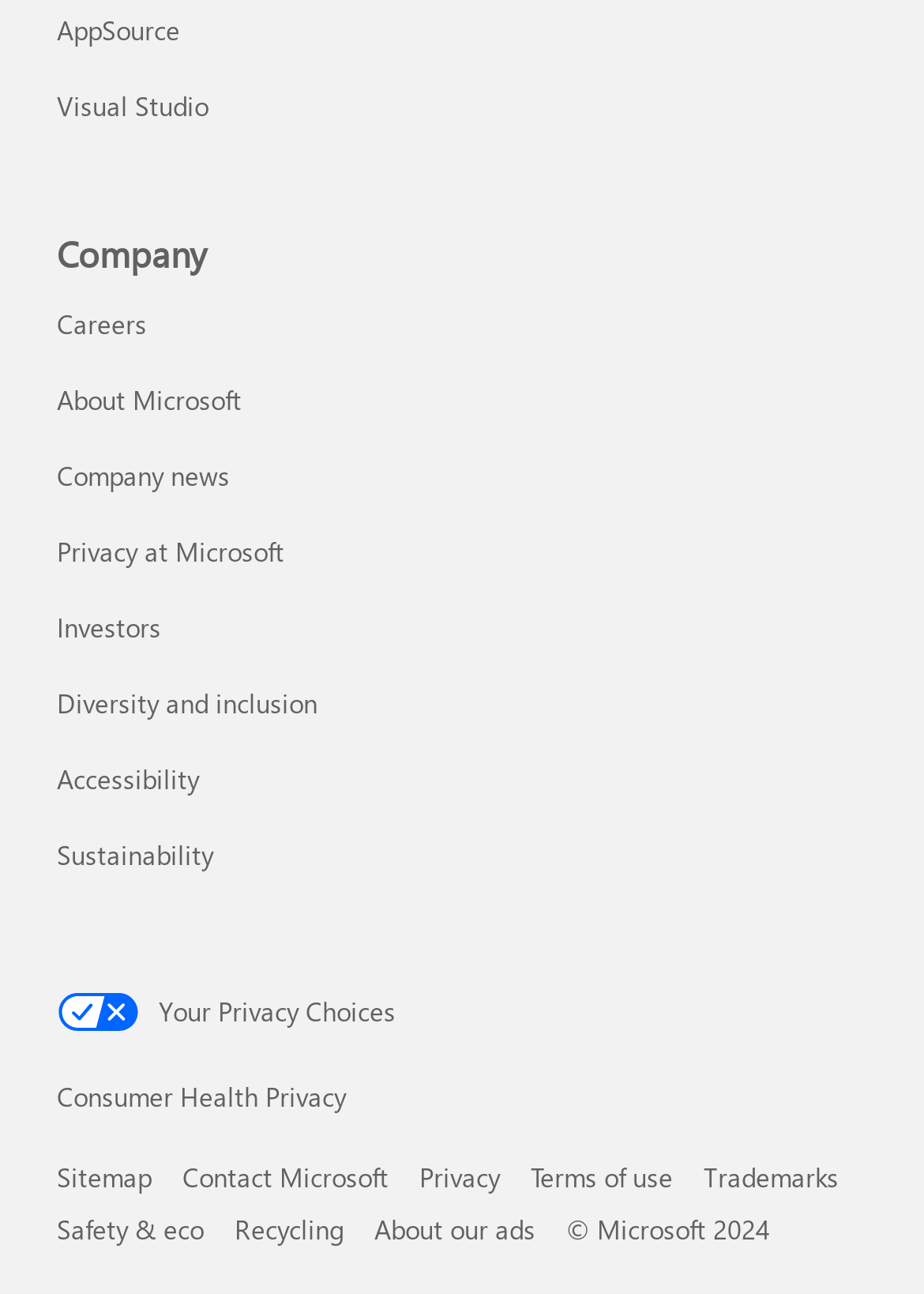Please determine the bounding box coordinates for the element that should be clicked to follow these instructions: "Check Your Privacy Choices".

[0.062, 0.76, 0.938, 0.797]